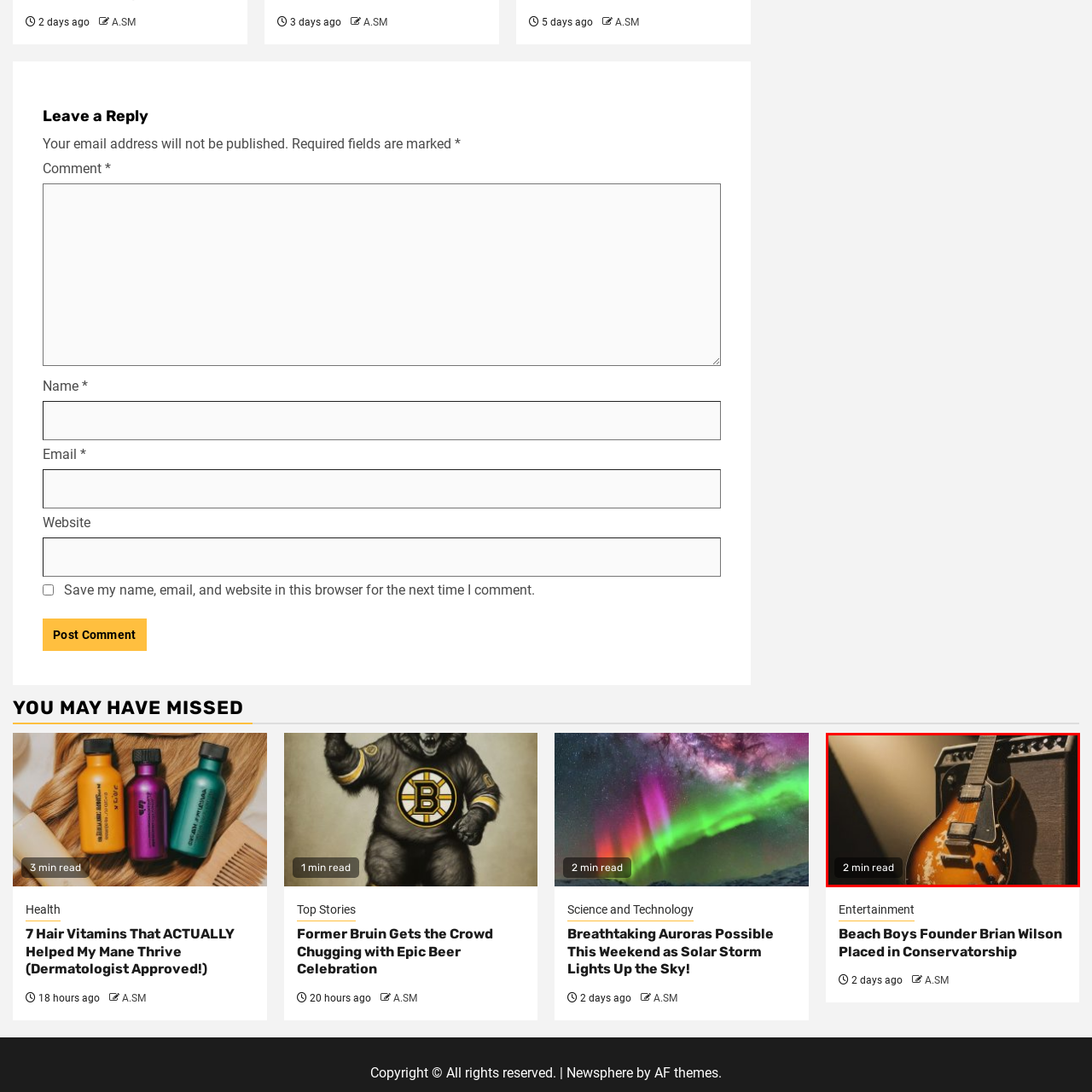How long does the related content take to read?
Check the image inside the red bounding box and provide your answer in a single word or short phrase.

2 minutes